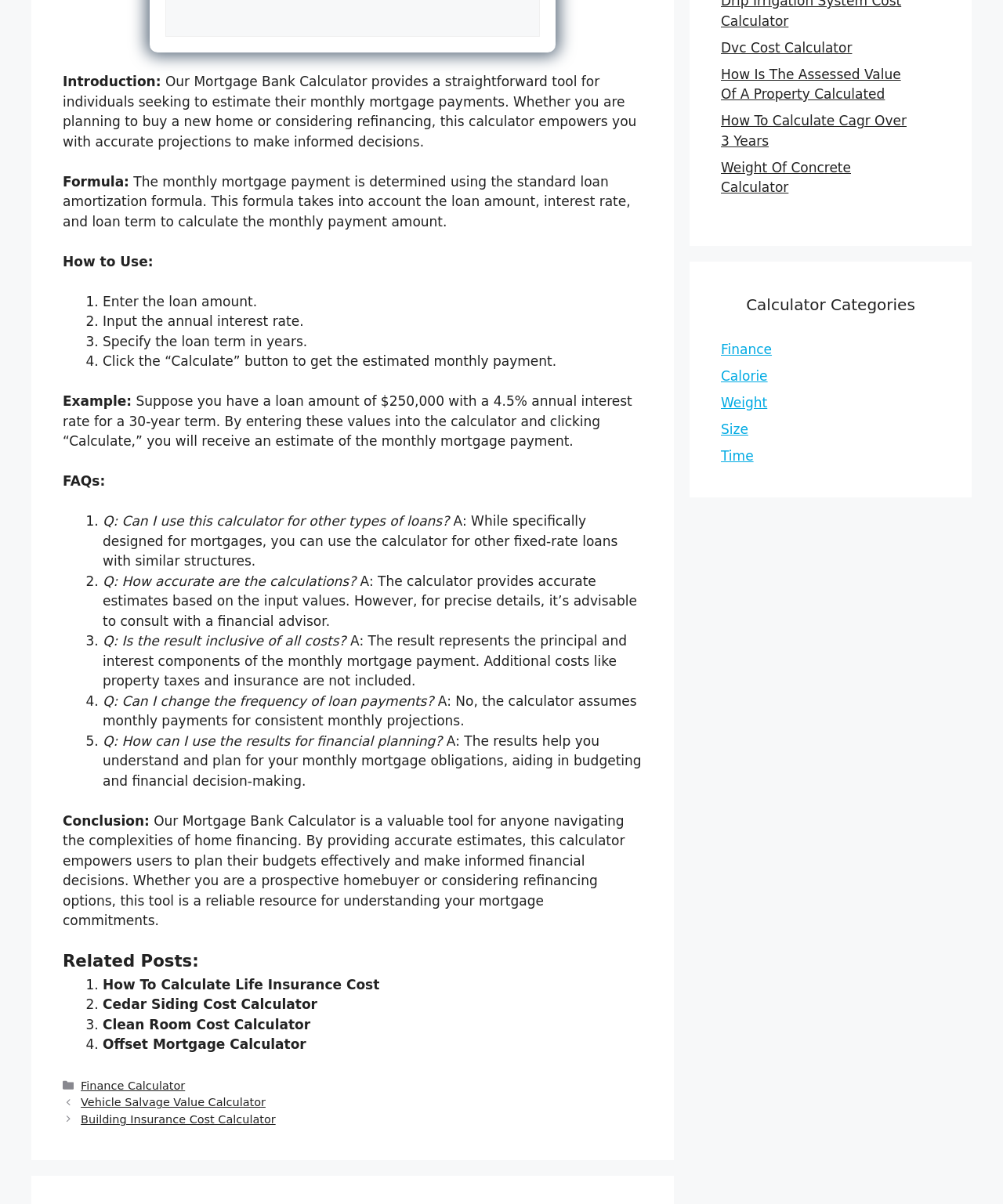Please find the bounding box for the following UI element description. Provide the coordinates in (top-left x, top-left y, bottom-right x, bottom-right y) format, with values between 0 and 1: Cedar Siding Cost Calculator

[0.102, 0.828, 0.316, 0.841]